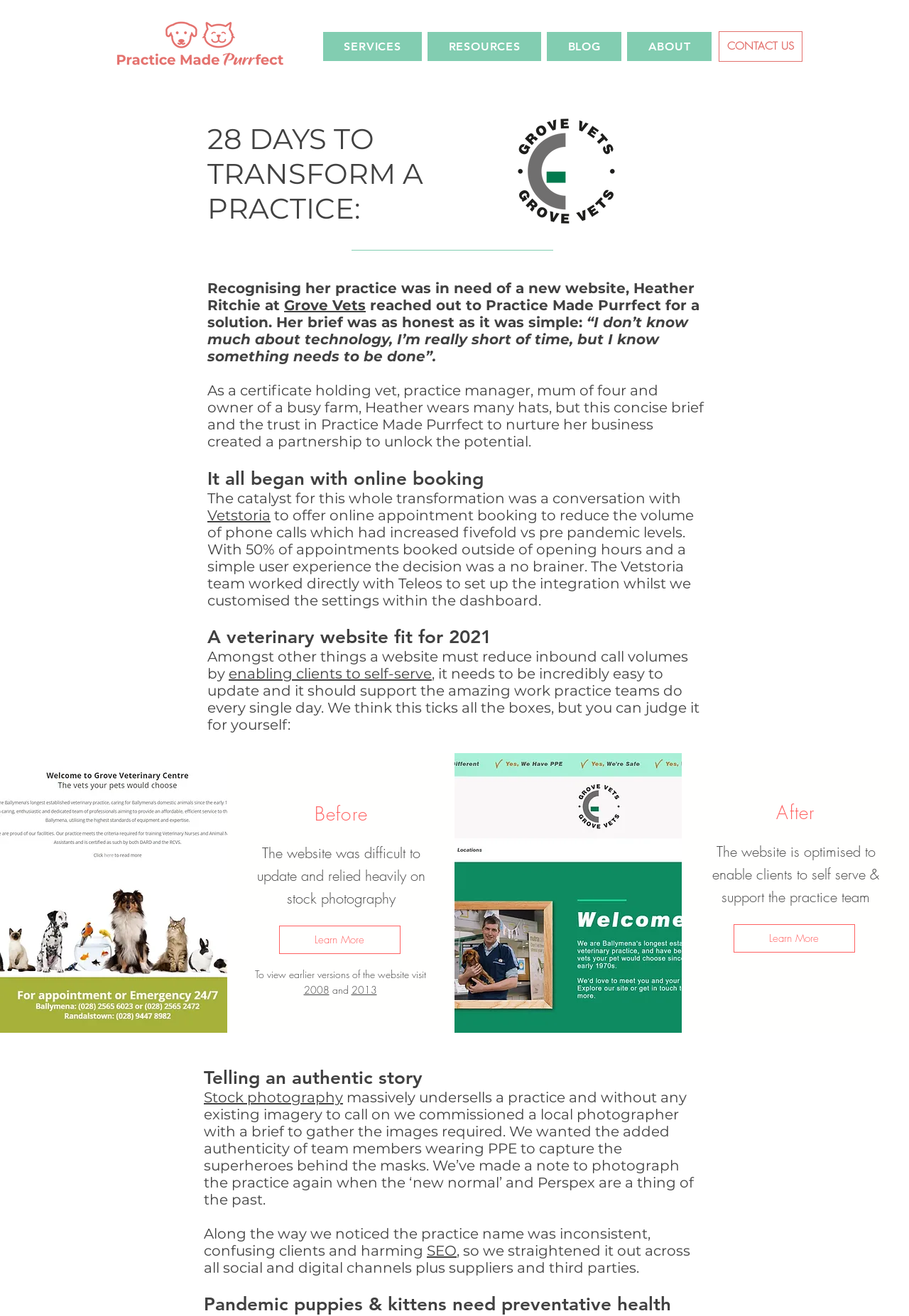Provide an in-depth caption for the elements present on the webpage.

This webpage is a case study about Grove Vets, a veterinary practice that transformed its website and set up online appointment booking in just 28 days. At the top of the page, there is a logo of Practice Made Purrfect, a vet practice marketing consultancy, and a navigation menu with links to services, resources, blog, and about sections.

Below the navigation menu, there is a heading that reads "28 DAYS TO TRANSFORM A PRACTICE:" followed by a brief introduction to Heather Ritchie, the owner of Grove Vets, who reached out to Practice Made Purrfect for a solution to her practice's website needs. The introduction is accompanied by a link to Grove Vets.

The page then delves into the story of how Grove Vets transformed its practice, starting with the decision to offer online appointment booking to reduce phone calls. This section includes a link to Vetstoria, the online booking system used by Grove Vets.

Next, the page discusses the creation of a new website for Grove Vets, which was designed to reduce inbound call volumes, be easy to update, and support the practice team's work. The website is showcased through before-and-after images, with the before image showing a difficult-to-update website relying on stock photography, and the after image showing a modern, optimized website that enables clients to self-serve.

The page also highlights the importance of telling an authentic story, with a section discussing how stock photography can undersell a practice. To address this, a local photographer was commissioned to take authentic images of the practice team, including team members wearing PPE.

Finally, the page mentions that the practice name was inconsistent, which was harming SEO, and how it was straightened out across all social and digital channels, suppliers, and third parties.